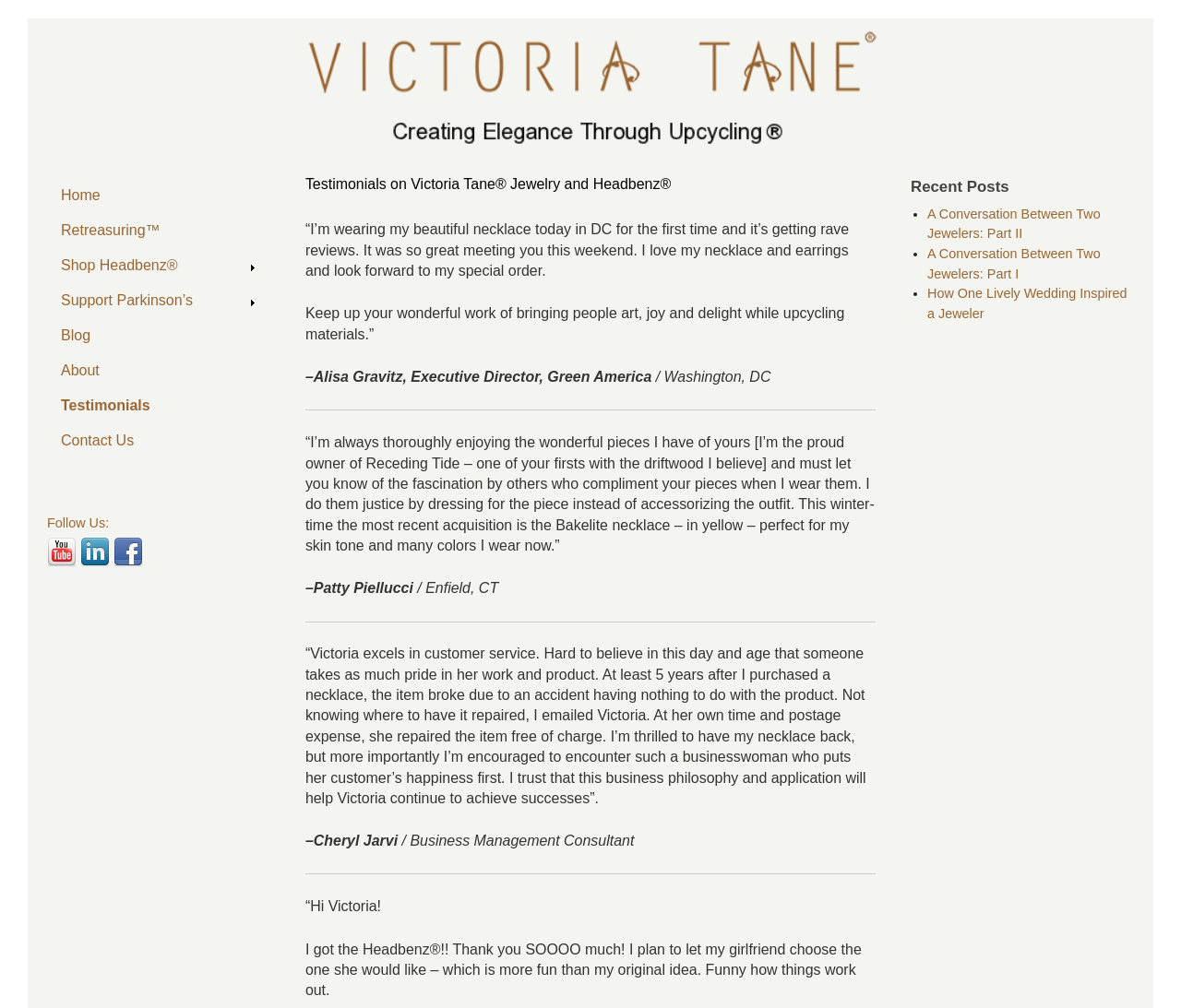Find the bounding box coordinates of the element you need to click on to perform this action: 'Click on 'Home''. The coordinates should be represented by four float values between 0 and 1, in the format [left, top, right, bottom].

None